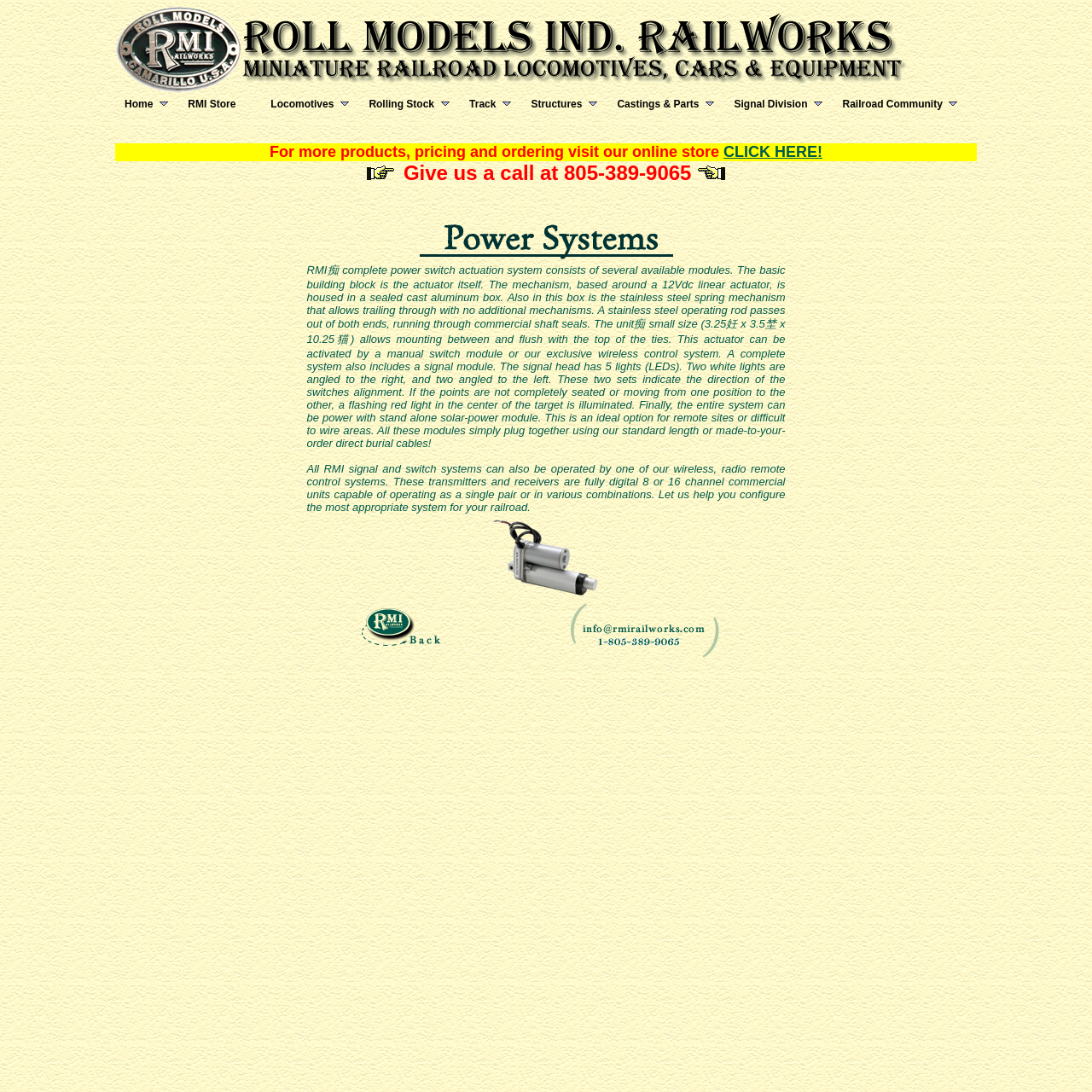Use a single word or phrase to answer the question: What is the purpose of the signal module?

To indicate switch alignment